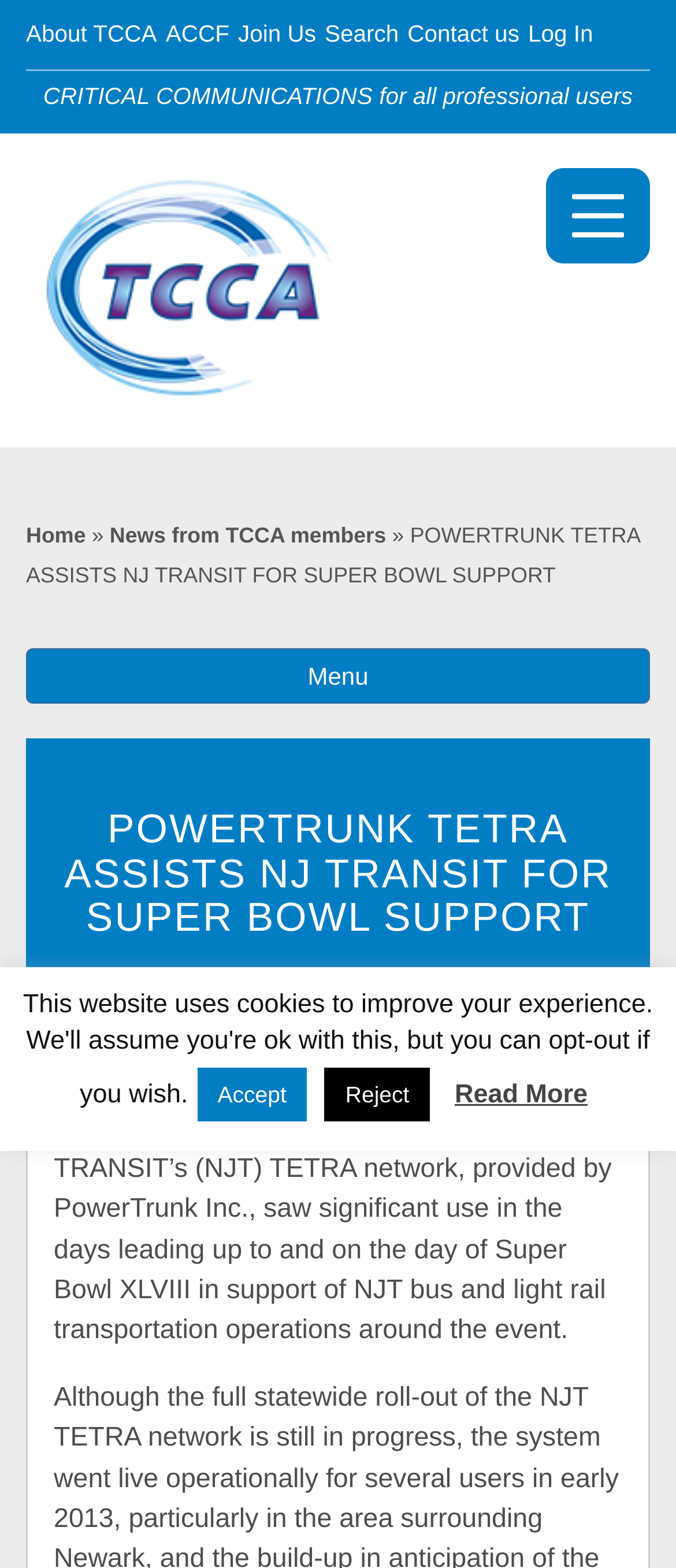Identify the bounding box coordinates of the element to click to follow this instruction: 'Click the Read More link'. Ensure the coordinates are four float values between 0 and 1, provided as [left, top, right, bottom].

[0.673, 0.689, 0.869, 0.707]